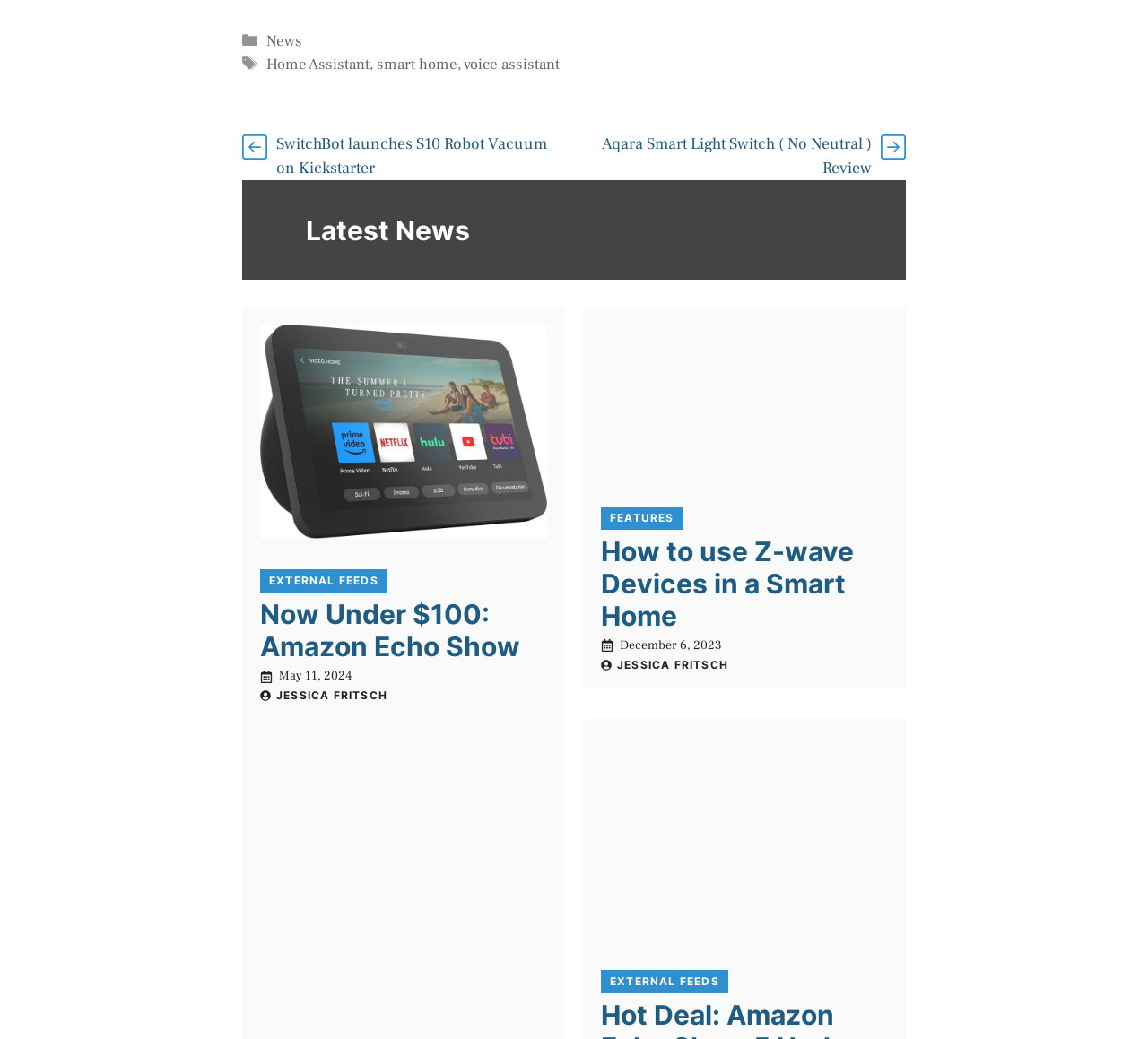Identify the bounding box coordinates of the clickable region required to complete the instruction: "Click on the 'EXTERNAL FEEDS' link". The coordinates should be given as four float numbers within the range of 0 and 1, i.e., [left, top, right, bottom].

[0.227, 0.548, 0.337, 0.571]